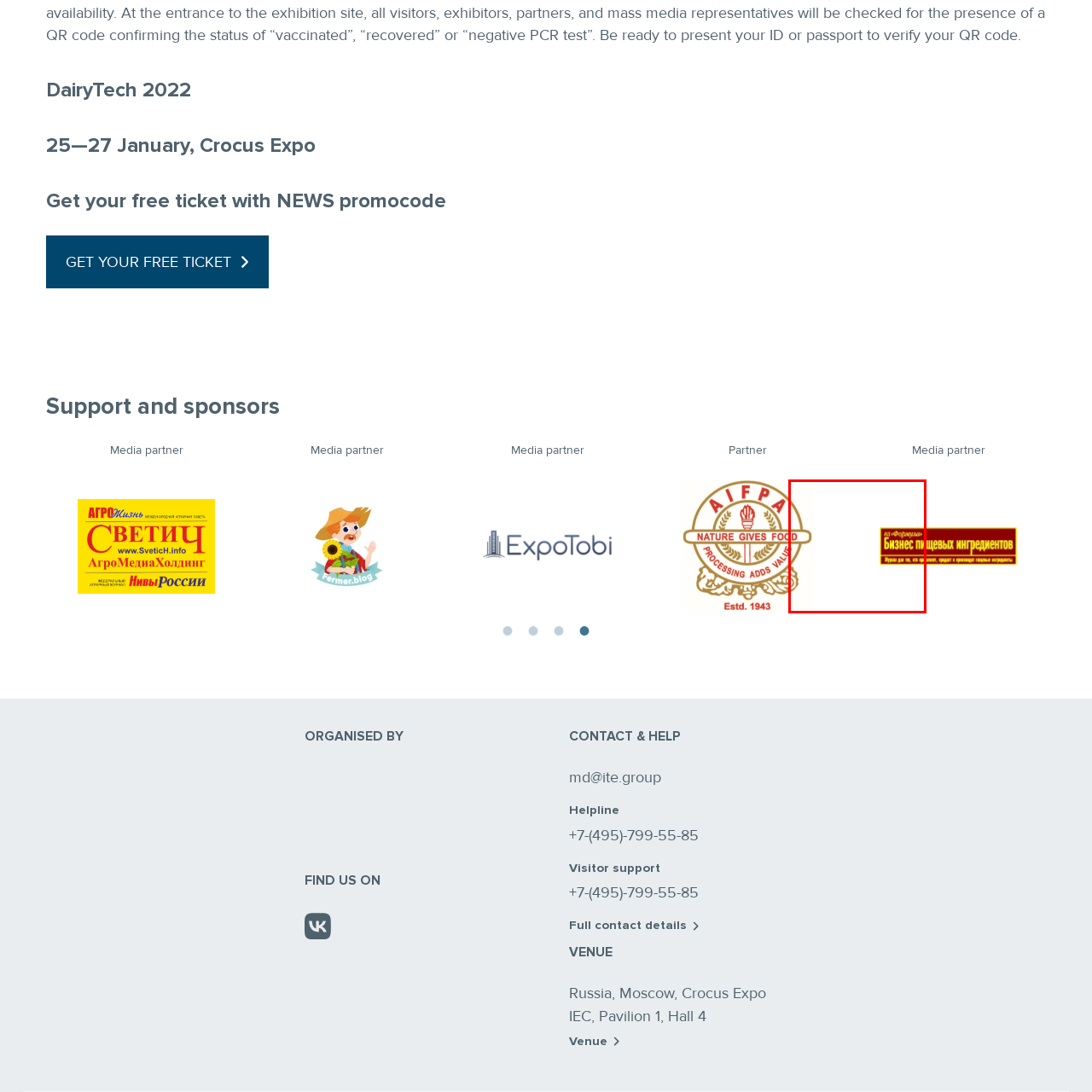Examine the image within the red boundary and respond with a single word or phrase to the question:
What is the food item held by the animated character?

burger